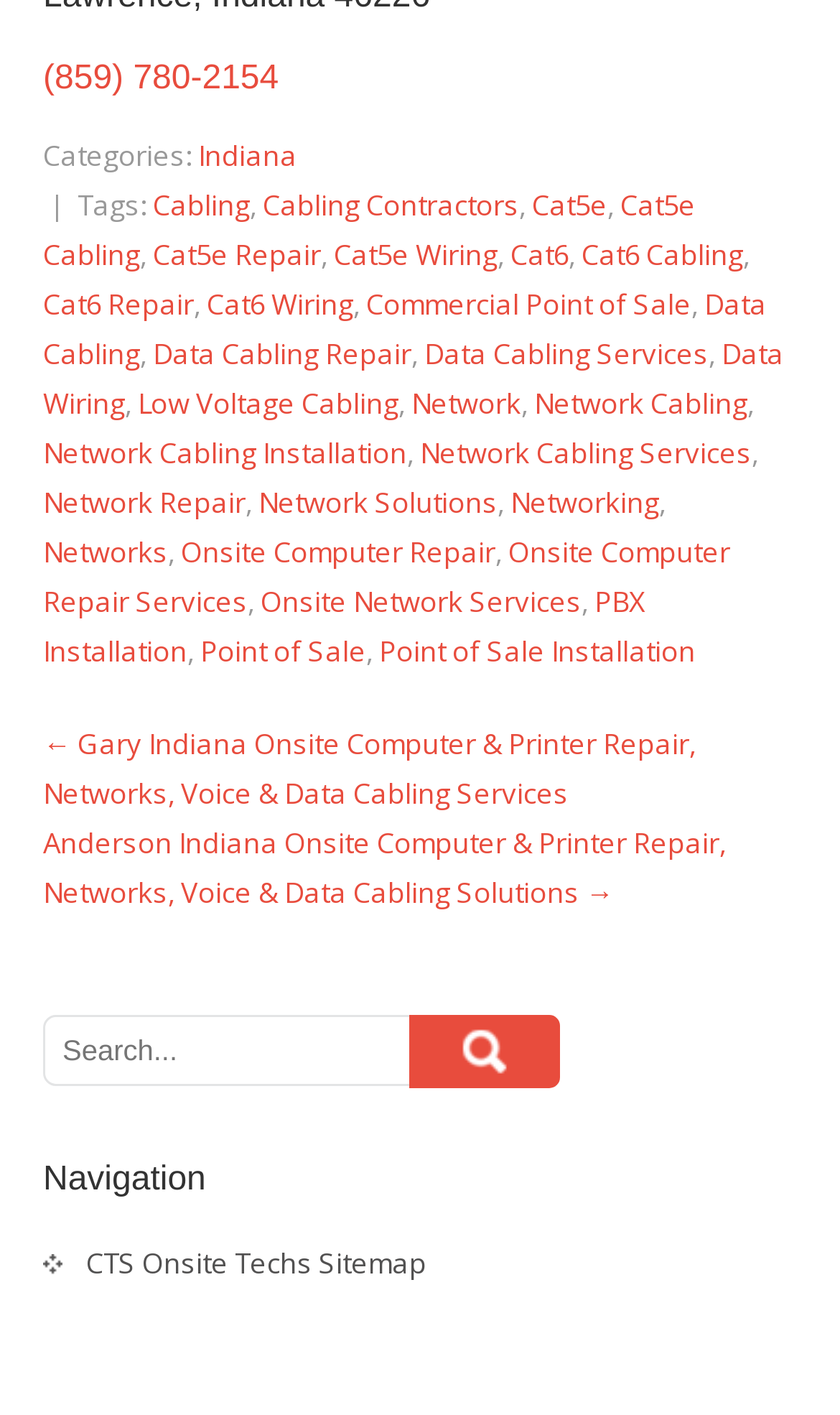What is the navigation section at the bottom of the webpage?
Using the picture, provide a one-word or short phrase answer.

CTS Onsite Techs Sitemap